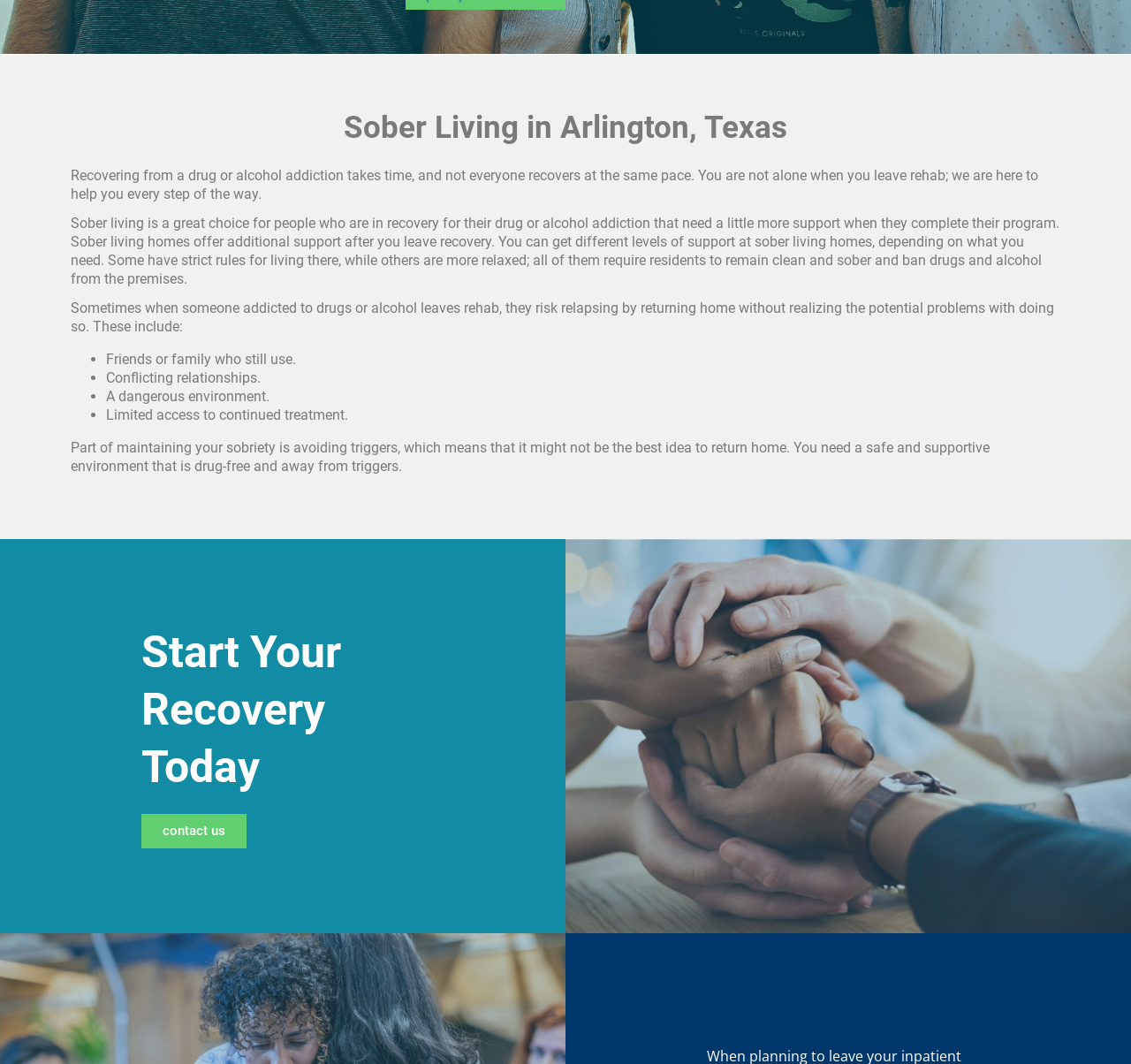Please determine the bounding box coordinates for the element with the description: "contact us".

[0.125, 0.765, 0.218, 0.797]